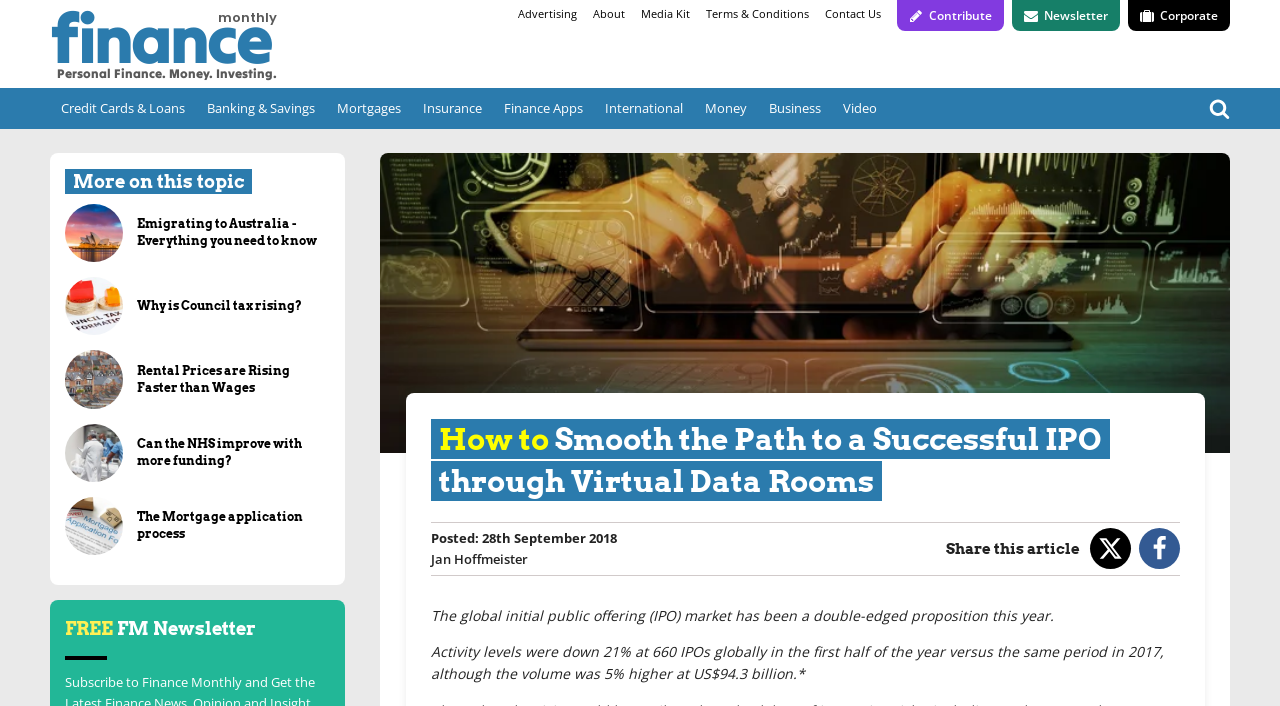What is the topic of the article?
Refer to the image and give a detailed answer to the question.

The topic of the article can be determined by reading the title 'How to Smooth the Path to a Successful IPO through Virtual Data Rooms' and the first sentence of the article 'The global initial public offering (IPO) market has been a double-edged proposition this year.'